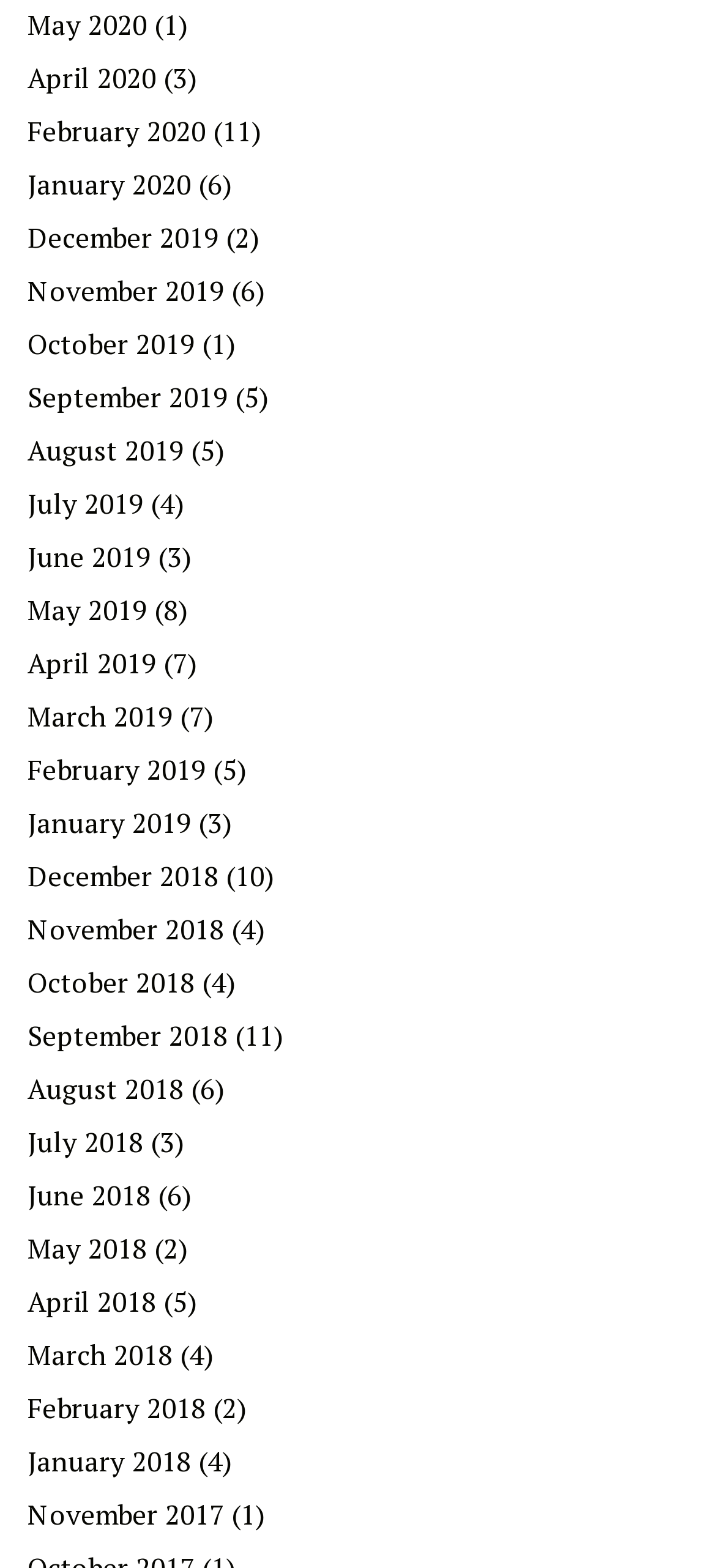How many articles are there in total?
Please ensure your answer is as detailed and informative as possible.

I couldn't find a total count of articles on the webpage. Each month has a number of articles, but there is no overall total.